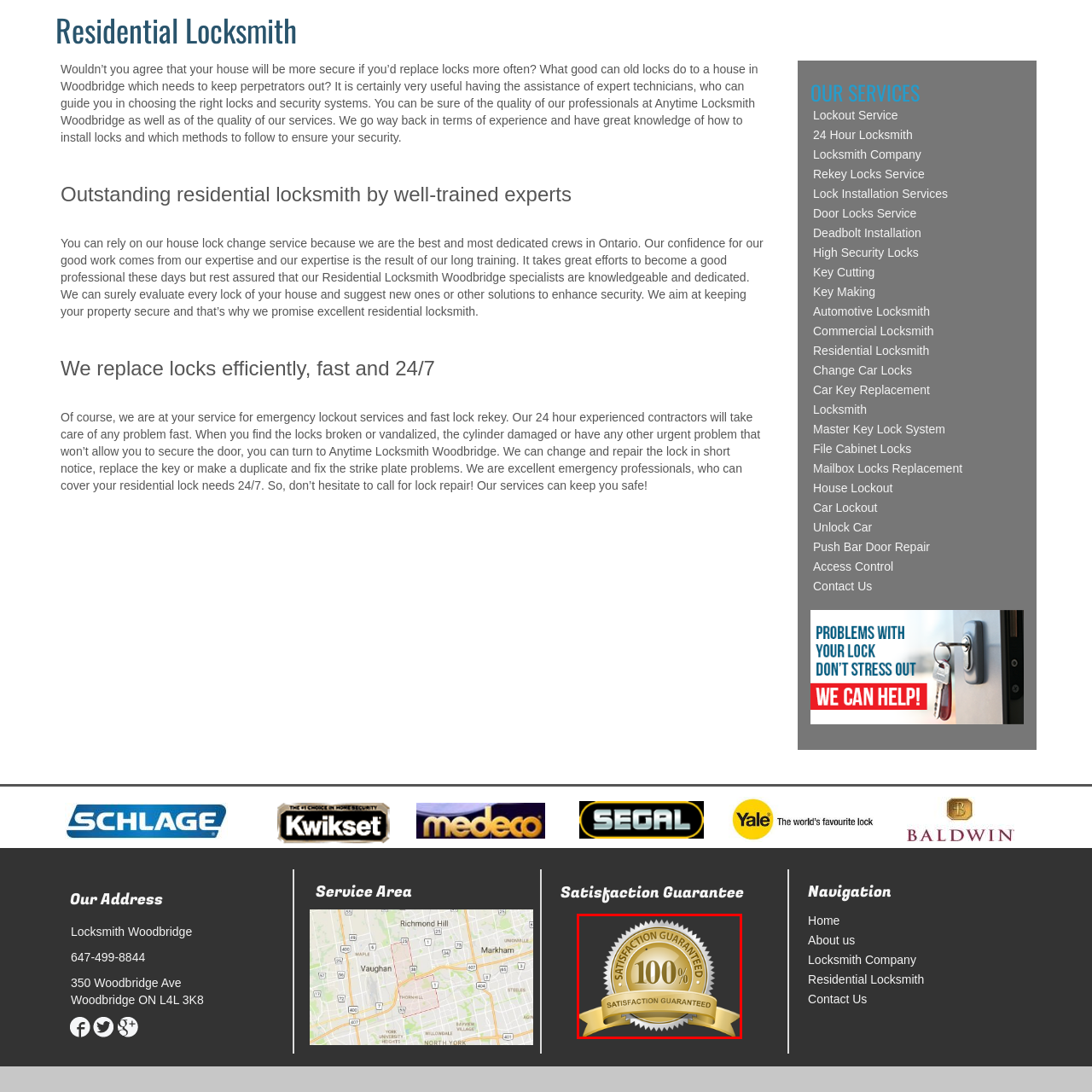Give a thorough and detailed account of the visual content inside the red-framed part of the image.

The image features a prominent gold seal design, prominently displaying "100% SATISFACTION GUARANTEED." This emblematic badge is surrounded by a decorative silver circular border and features a ribbon at the bottom, reinforcing the message of commitment to customer satisfaction. With its bold typography and prestigious appearance, this seal symbolizes the assurance of quality and reliability offered by the services provided, particularly in the context of residential locksmith solutions. It serves as a promise from Anytime Locksmith Woodbridge to their clients, emphasizing their dedication to delivering exceptional service and a guarantee of satisfaction.